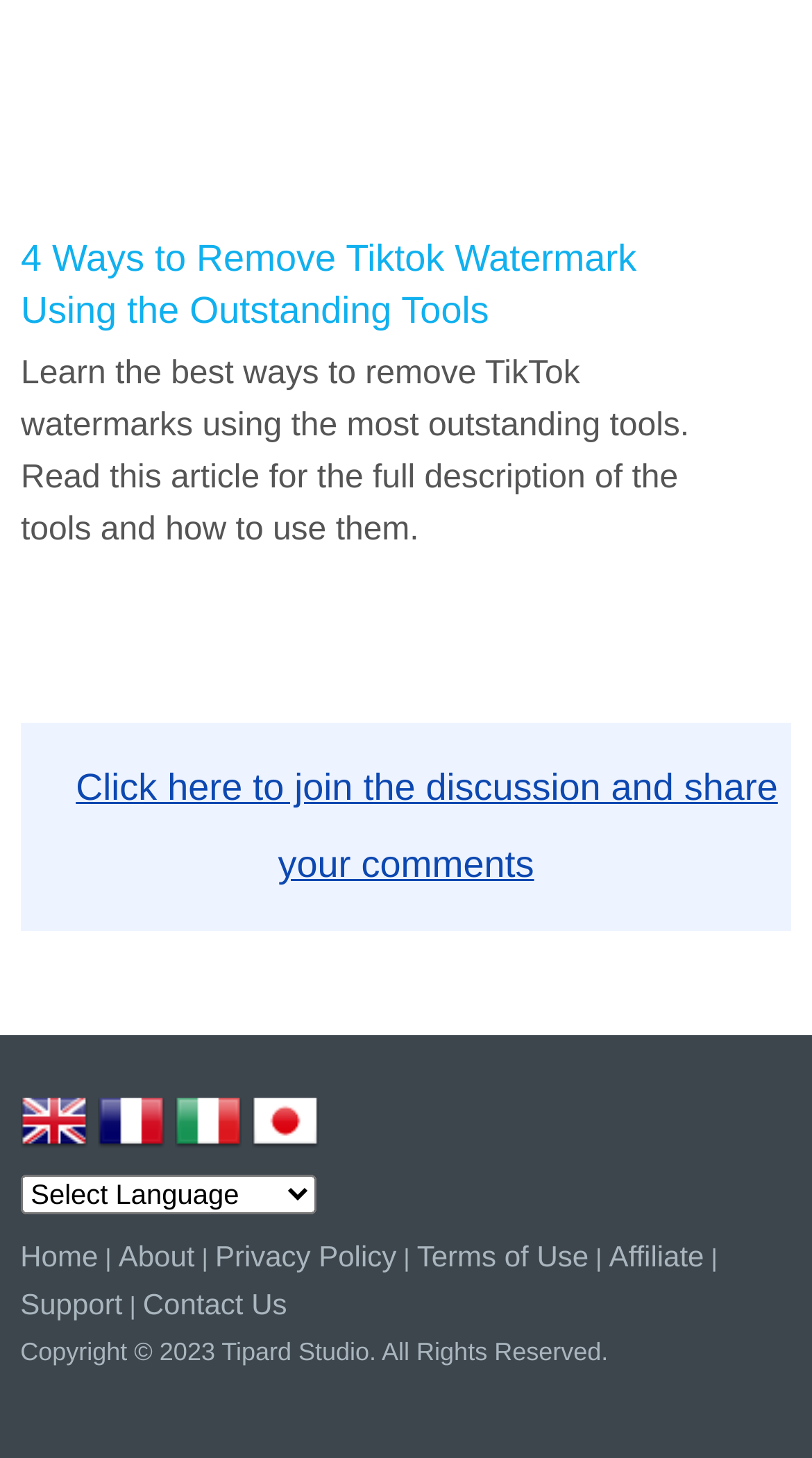Please provide a comprehensive answer to the question based on the screenshot: What is the copyright year of the webpage?

The copyright year can be found by reading the static text 'Copyright © 2023 Tipard Studio. All Rights Reserved.' which mentions the year 2023 as the copyright year.